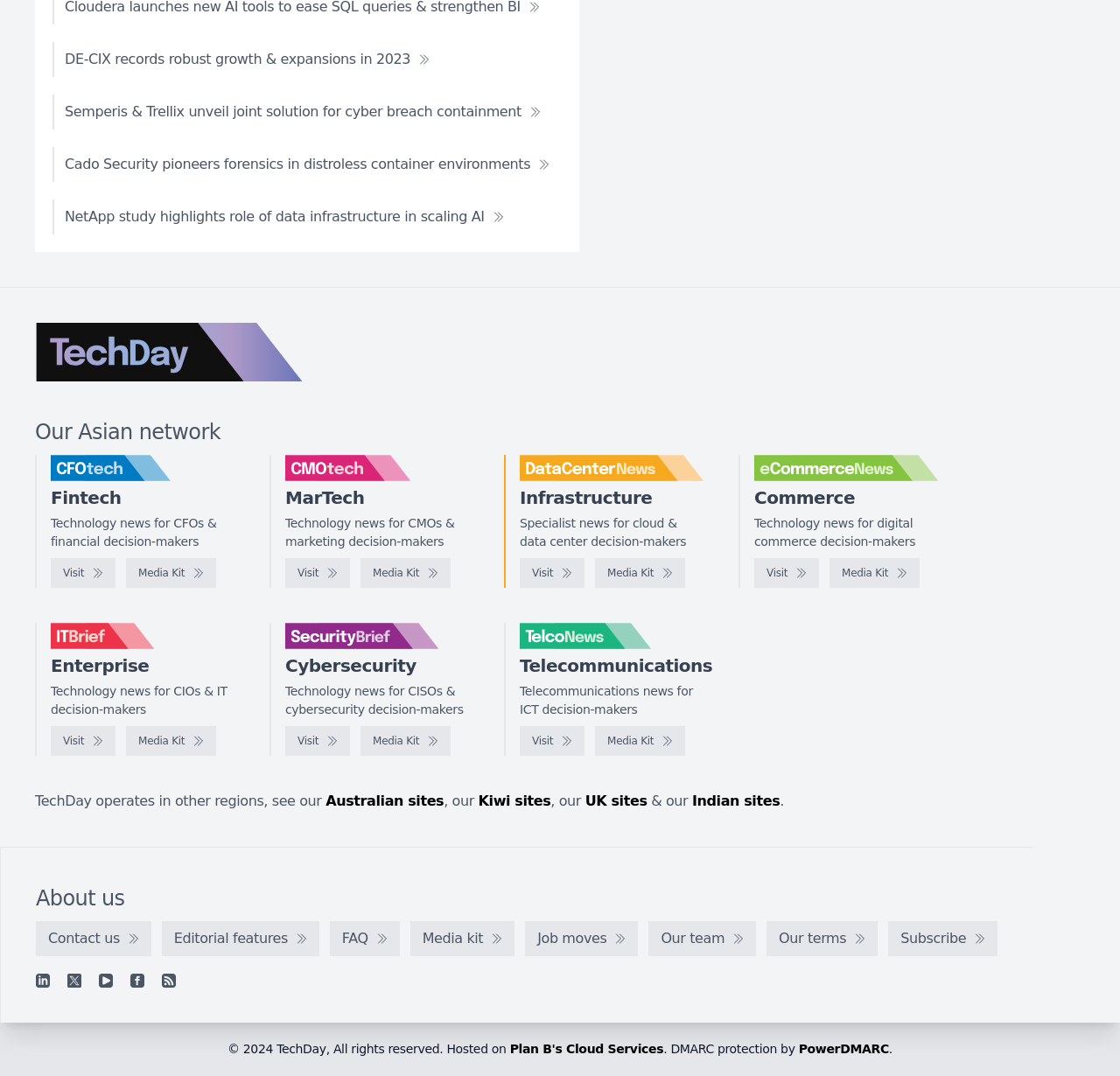What is the category of news for CMOs?
Please answer the question with as much detail as possible using the screenshot.

I found the category of news for CMOs by looking at the text next to the CMOtech logo, which says 'MarTech'.